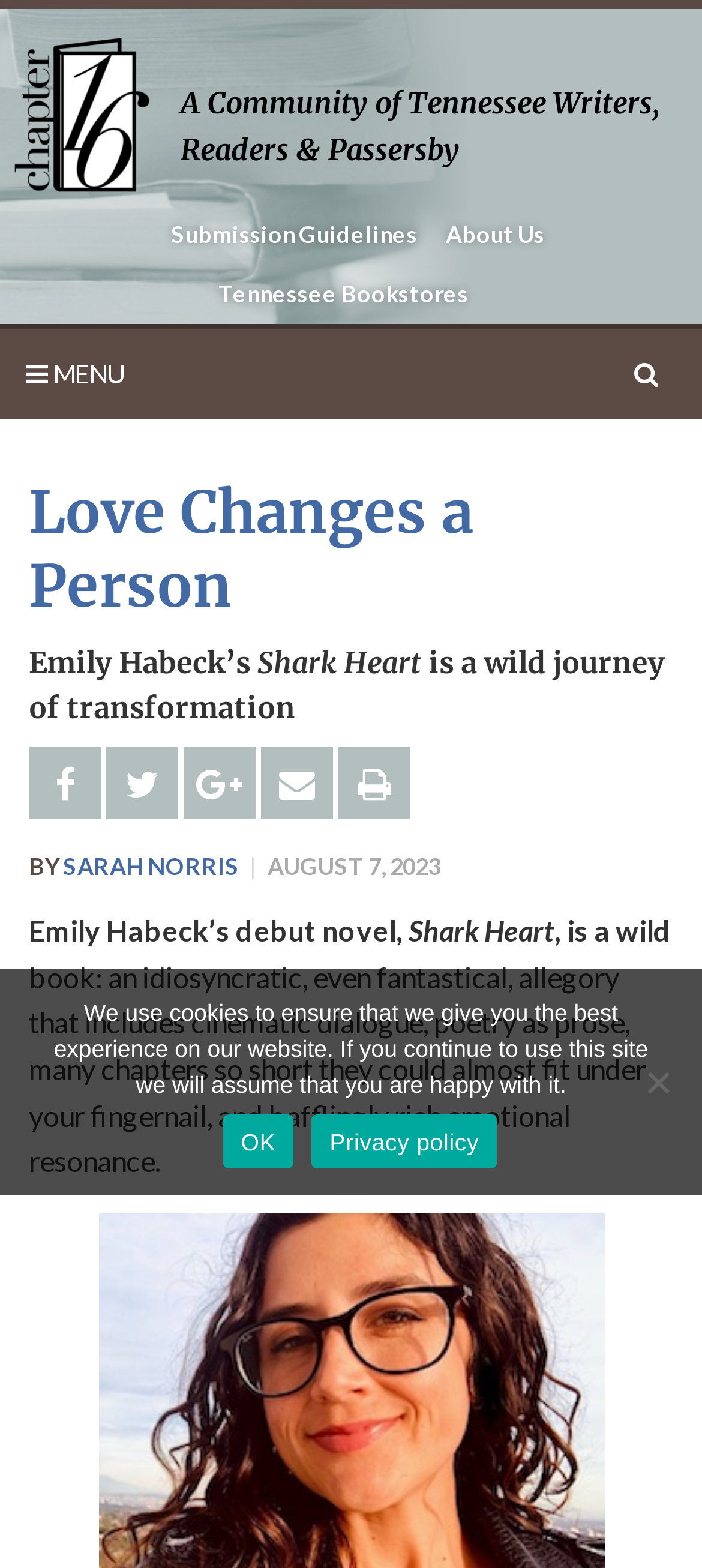Determine the webpage's heading and output its text content.

Love Changes a Person